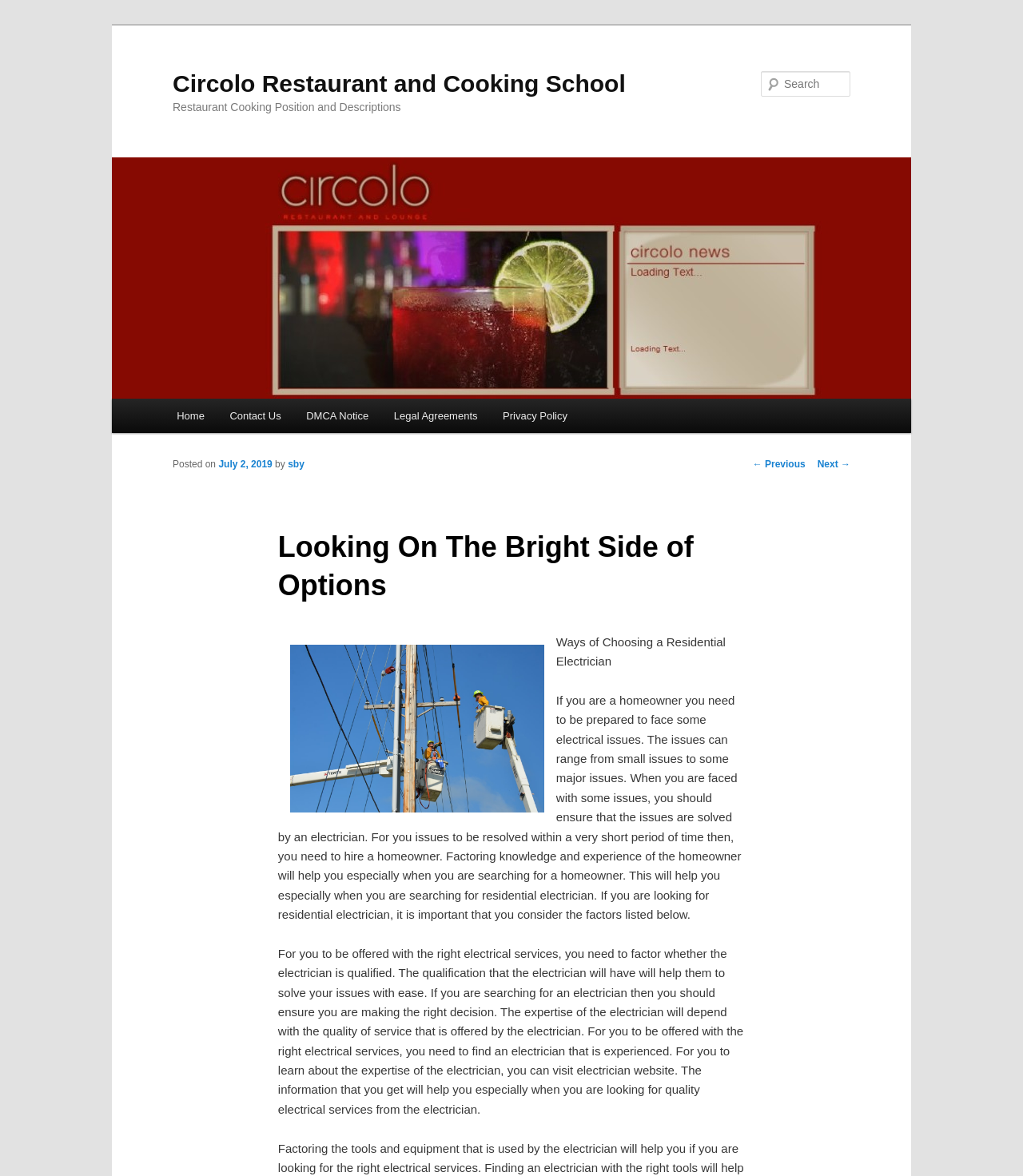What is the topic of the blog post?
Refer to the screenshot and respond with a concise word or phrase.

Choosing a Residential Electrician